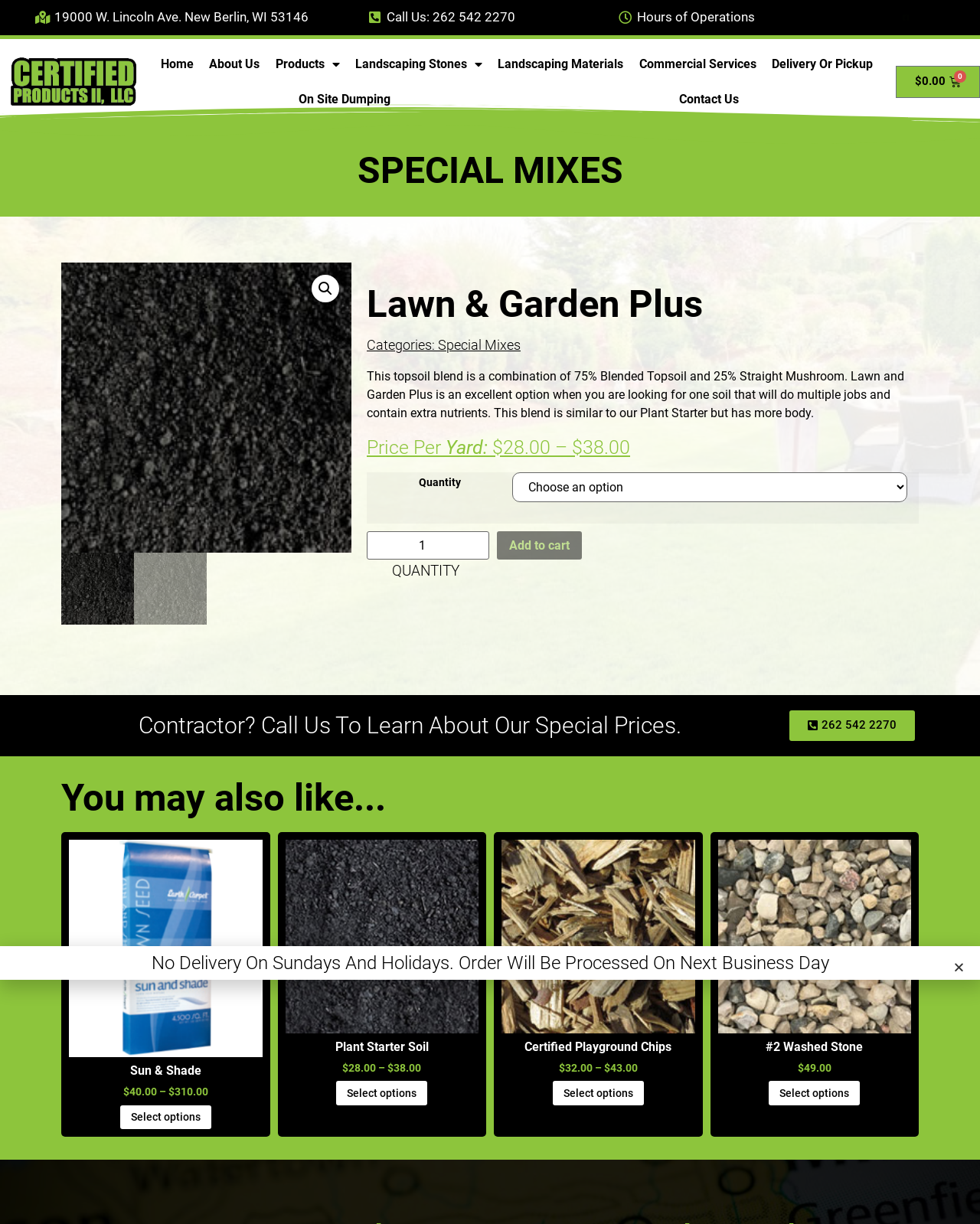What is the price range of the Special Mixes product? Refer to the image and provide a one-word or short phrase answer.

$28.00 – $38.00